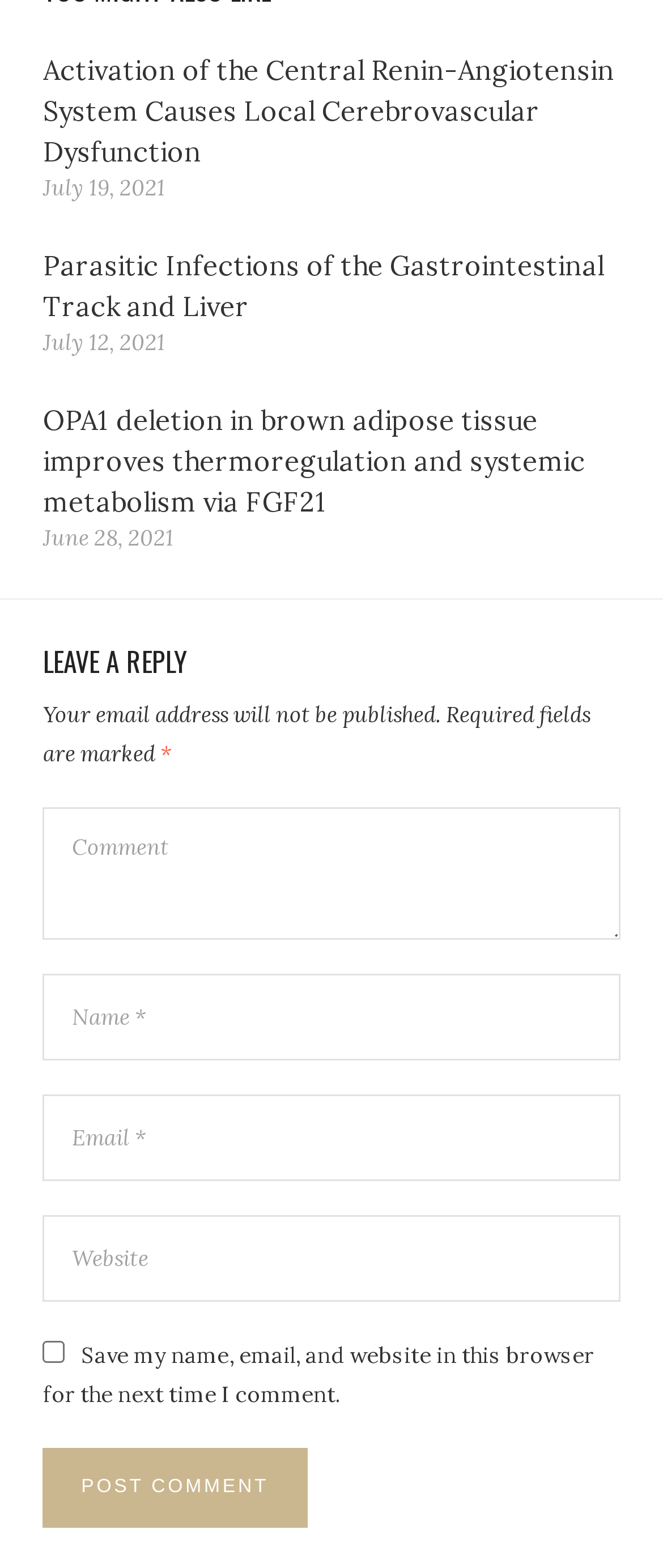Please mark the bounding box coordinates of the area that should be clicked to carry out the instruction: "Enter your name".

[0.065, 0.621, 0.935, 0.676]